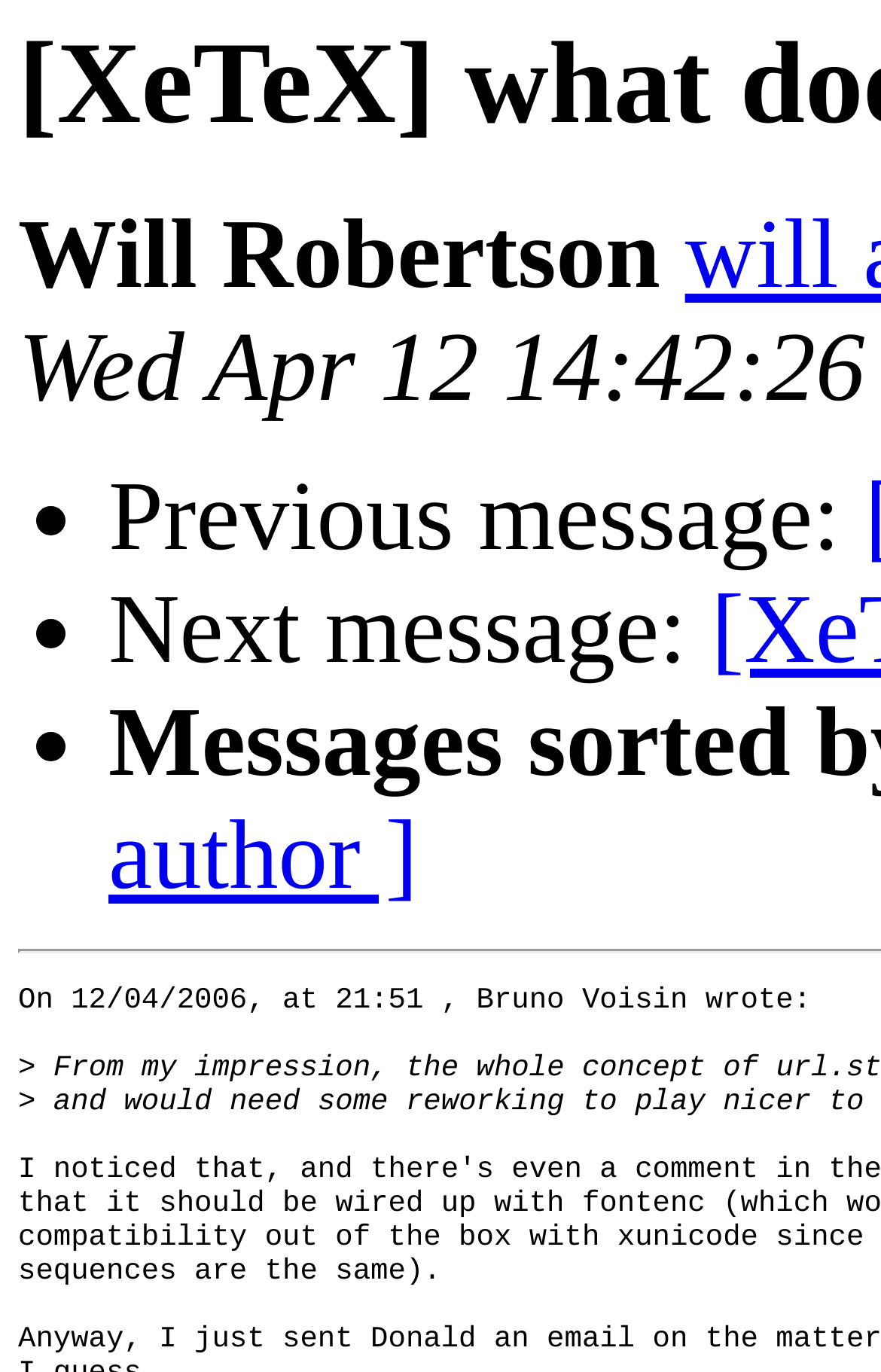Who is the author of the message? Look at the image and give a one-word or short phrase answer.

Bruno Voisin